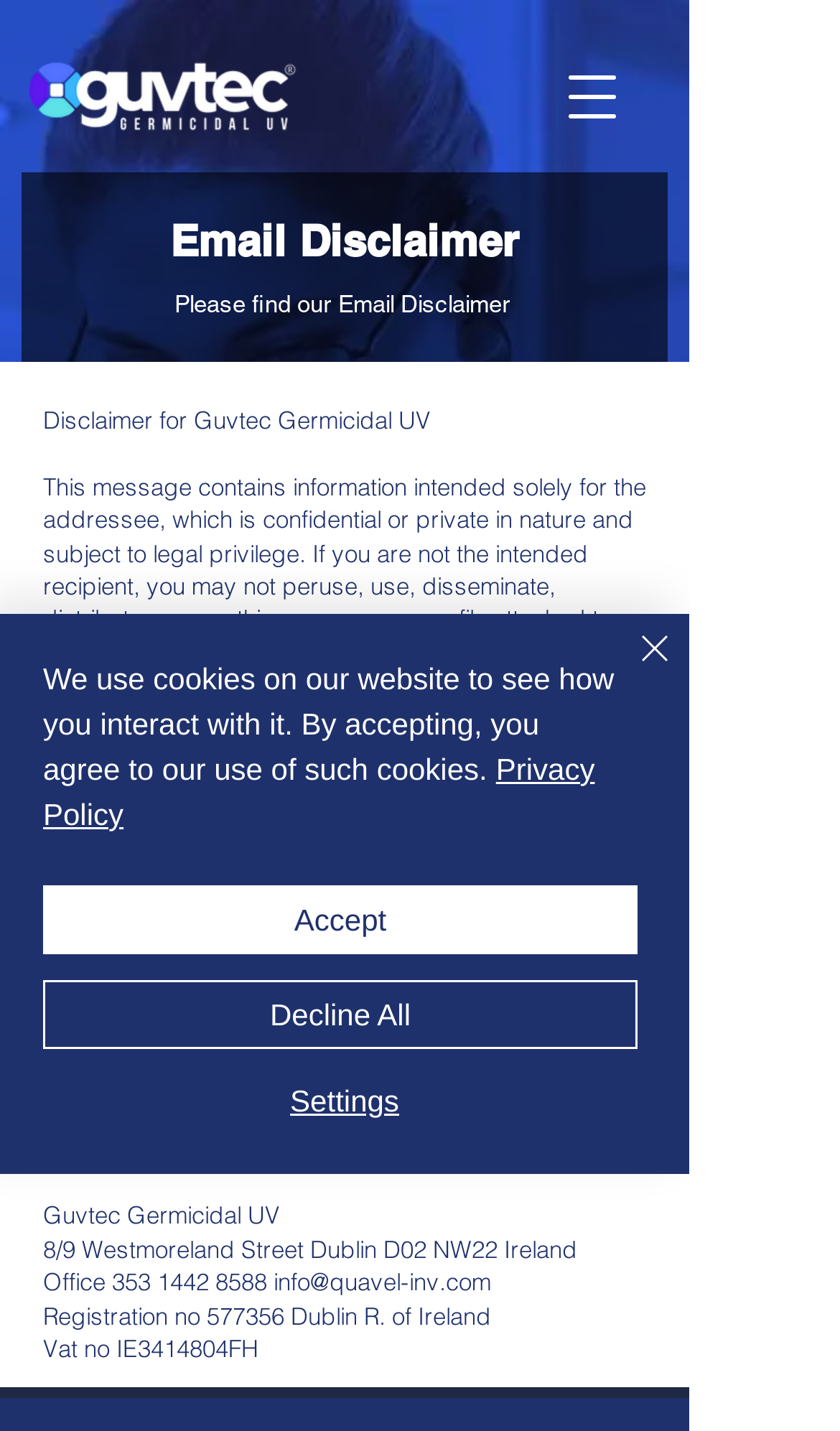Give a detailed account of the webpage's layout and content.

The webpage is about an email disclaimer for Guvtec Germicidal UV. At the top left, there is a logo of Guvtec Germicidal UV, which is an image linked to the company's website. Next to the logo, there is a link to the company's website. 

Below the logo, there is a main section that takes up most of the page. The main section is divided into several parts. At the top, there is a heading that reads "Email Disclaimer". Below the heading, there is a paragraph that explains the purpose of the disclaimer. 

The disclaimer text is divided into four sections. The first section explains that the message is confidential and intended only for the addressee. The second section explains that the information in the message is for informational purposes only and may contain personal views and opinions of the author. The third section states that Guvtec Germicidal UV does not accept liability for any claims, loss, or damages arising from reliance on the information. The fourth section provides the company's address and contact information.

At the bottom of the page, there is a notification about the use of cookies on the website. The notification includes a link to the Privacy Policy and three buttons: Accept, Decline All, and Settings. There is also a Close button at the top right of the notification.